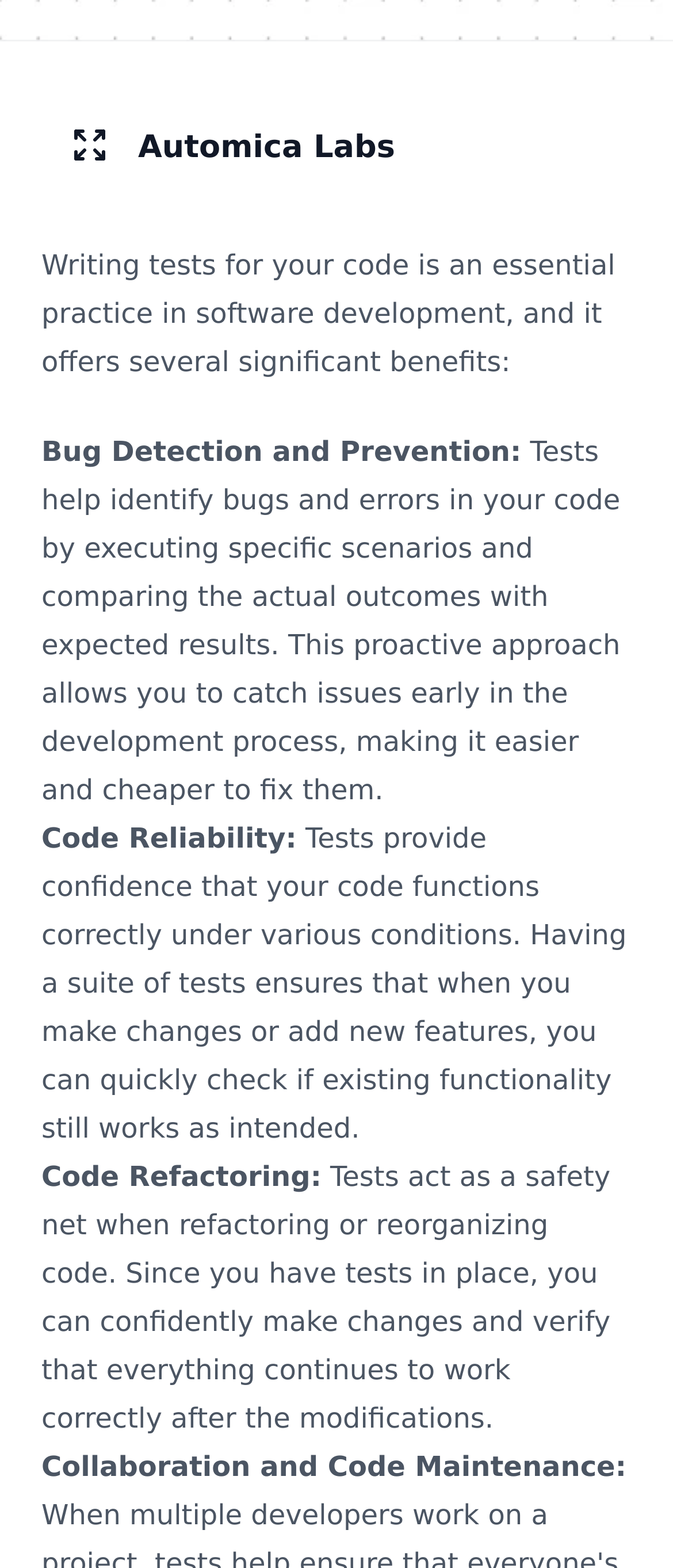Please answer the following question using a single word or phrase: 
What is the benefit of testing in code reliability?

Confidence in code functionality